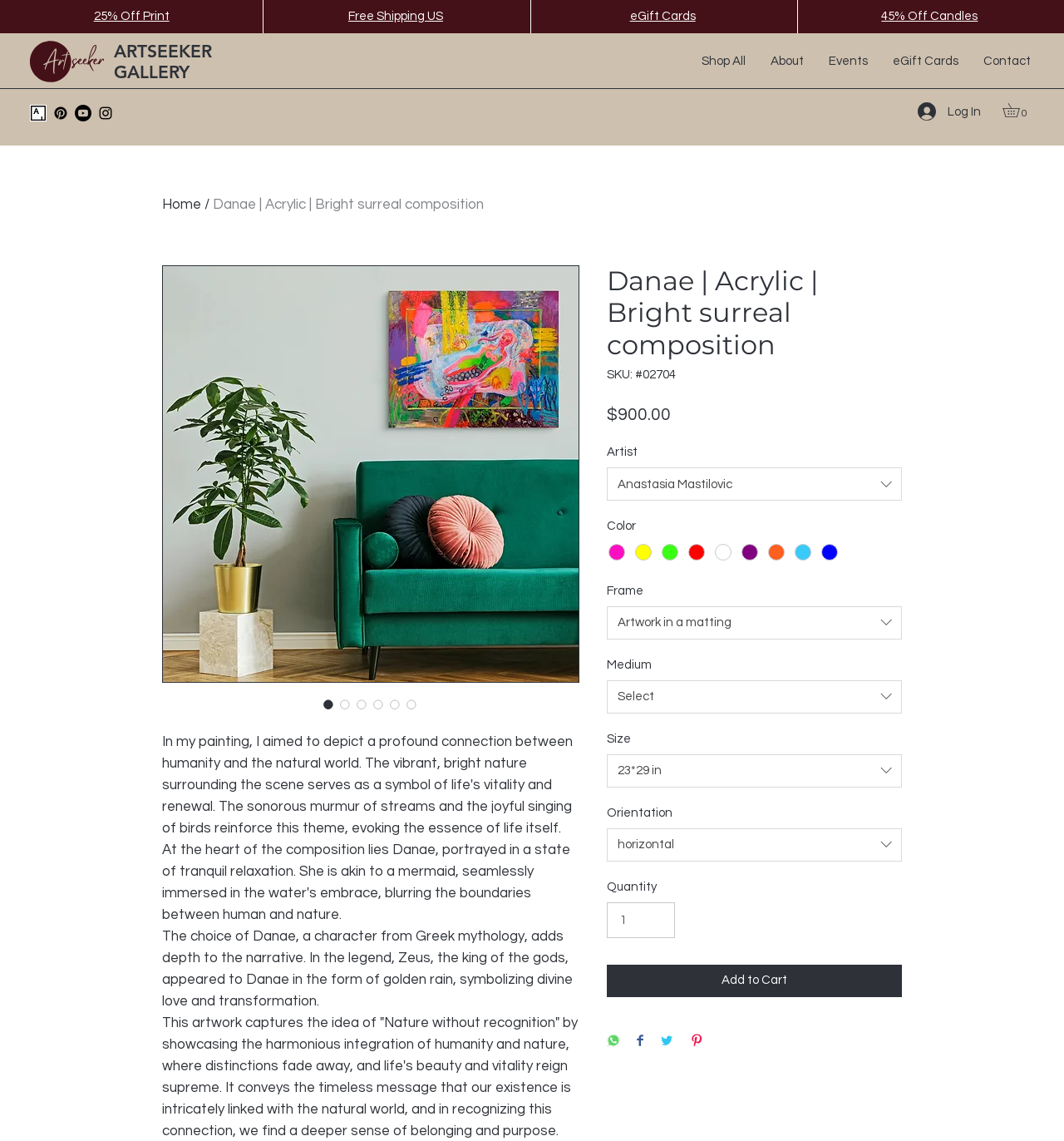Describe the webpage in detail, including text, images, and layout.

This webpage is an art gallery page featuring a specific artwork titled "Danae | Acrylic | Bright surreal composition" by Anastasia Mastilovic. At the top of the page, there are several links and a navigation menu. On the top left, there are four links: "25% Off Print", "Free Shipping US", "eGift Cards", and "45% Off Candles". Next to these links, there is a logo link "ARTSEEKER GALLERY" and a social bar with links to Pinterest, Youtube, and Instagram, each accompanied by an icon. 

On the top right, there is a navigation menu with links to "Shop All", "About", "Events", "eGift Cards", and "Contact". Below this menu, there are two buttons: "Log In" and "Cart with 0 items". 

The main content of the page is dedicated to the artwork. There is a large image of the artwork, accompanied by a description that explains the inspiration behind the piece, which is to depict a profound connection between humanity and the natural world. The vibrant, bright nature surrounding the scene serves as a symbol of life's vitality. 

Below the image, there are several sections providing details about the artwork. The first section displays the title, SKU, and price of the artwork. The next section allows users to select the artist, which is Anastasia Mastilovic in this case. 

Following this, there are several options to customize the artwork, including selecting a color, frame, medium, size, and orientation. Each of these options has a dropdown list or radio buttons to choose from. 

Finally, there is a section to select the quantity of the artwork and an "Add to Cart" button. Additionally, there are two buttons to share the artwork on WhatsApp and Facebook.